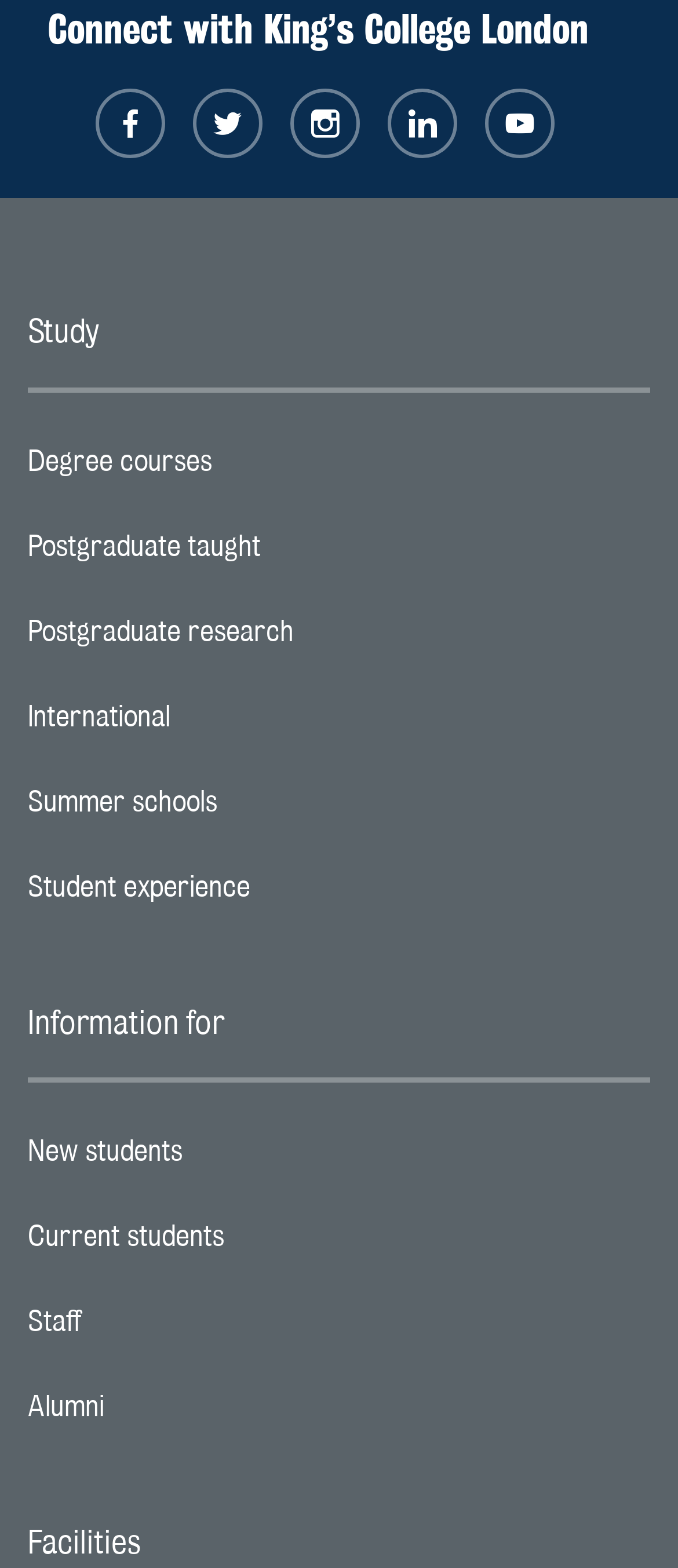How many social media platforms is the college on? Based on the screenshot, please respond with a single word or phrase.

Five